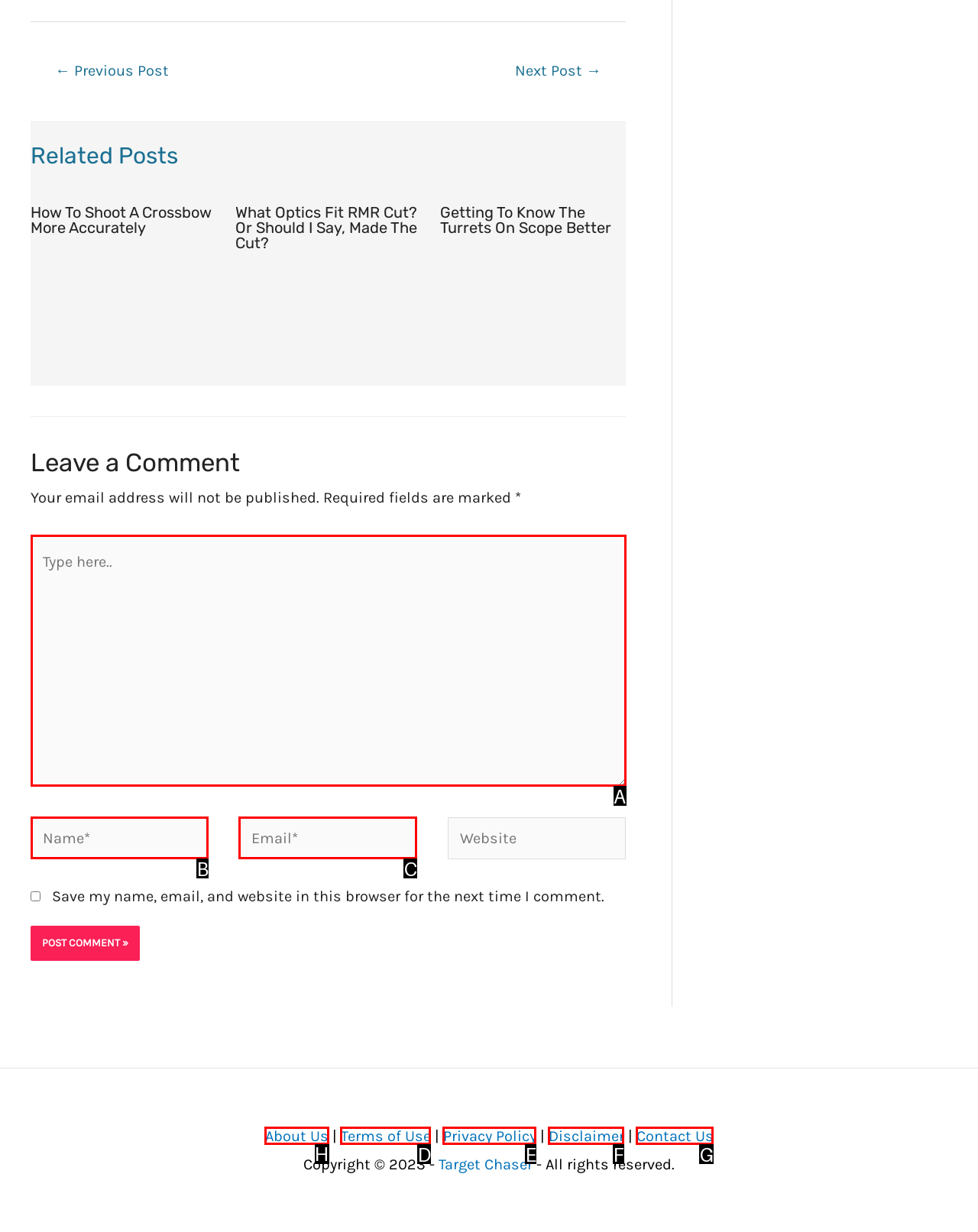Tell me the correct option to click for this task: Click the 'About Us' link
Write down the option's letter from the given choices.

H